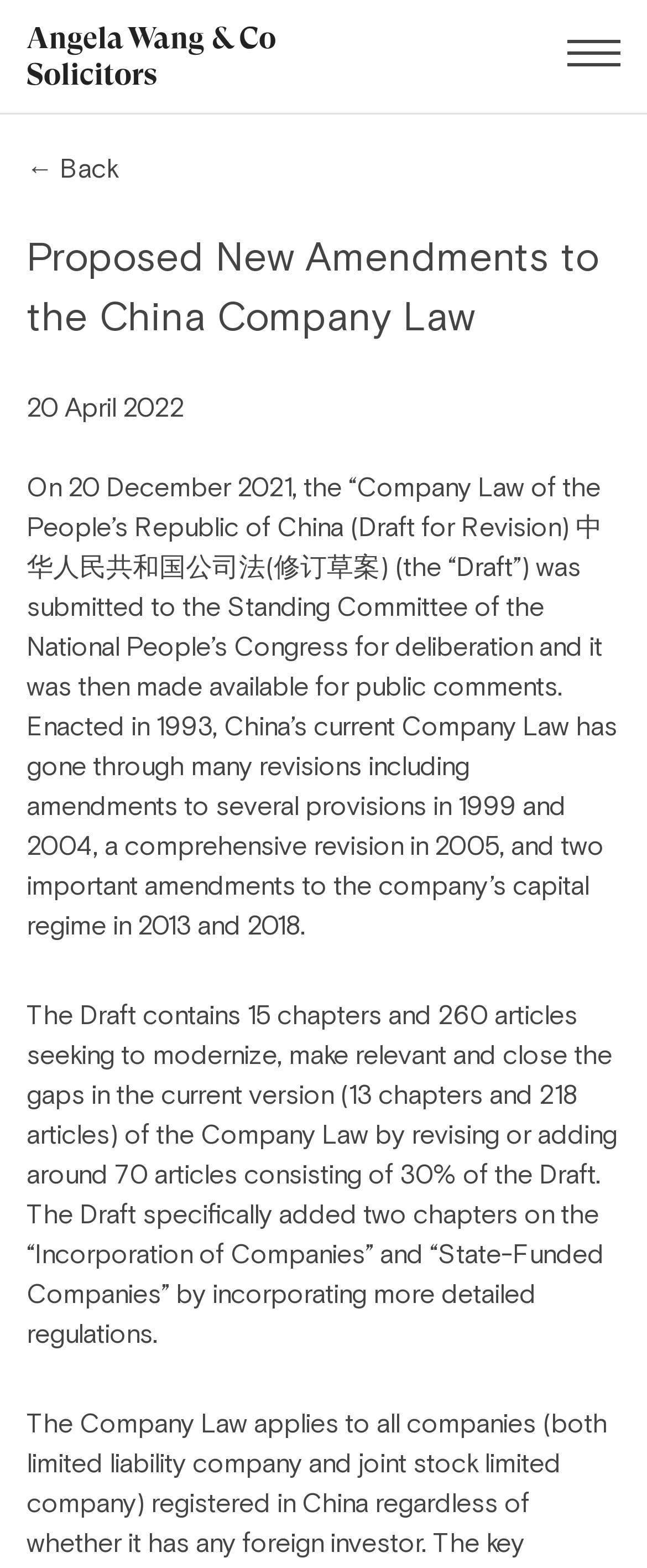Summarize the webpage with intricate details.

The webpage is about proposed new amendments to the China Company Law, with the title "Proposed New Amendments to the China Company Law" prominently displayed at the top. Below the title, there is a heading "Angela Wang & Co." which is also a link. To the right of the heading, there is a "← Back" link.

Below the title and the heading, there is a date "20 April 2022" displayed. The main content of the webpage consists of two paragraphs of text. The first paragraph explains that the draft of the revised Company Law was submitted to the Standing Committee of the National People's Congress for deliberation and was made available for public comments. It also provides some background information on the history of China's Company Law.

The second paragraph provides more details about the draft, including the number of chapters and articles, and the specific changes made to the current version of the Company Law. The text is densely packed and fills most of the webpage, with no images or other visual elements. Overall, the webpage appears to be a formal and informative article about the proposed amendments to the China Company Law.